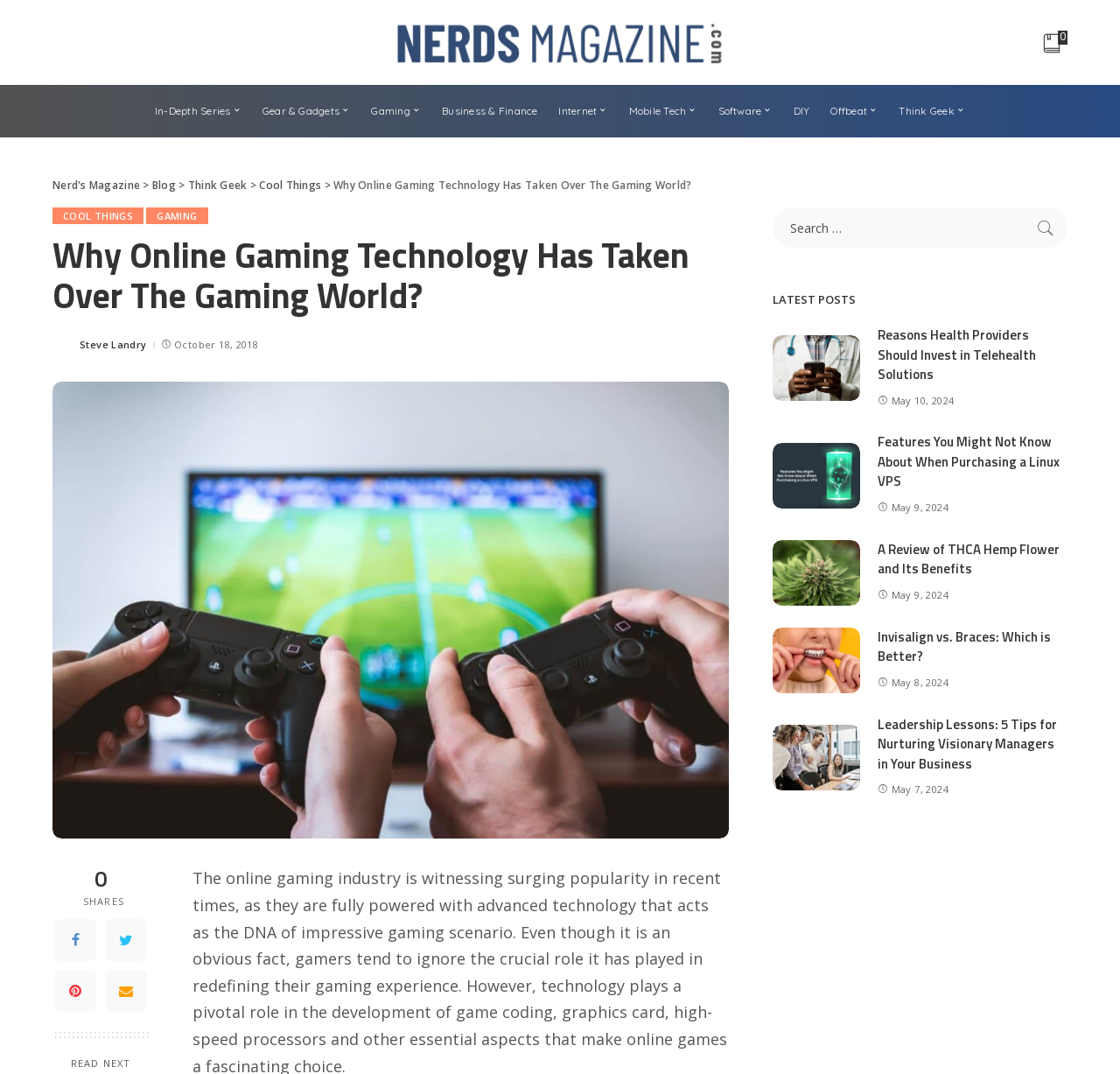Locate the bounding box coordinates of the element to click to perform the following action: 'View the 'doctor texting a patient.' image'. The coordinates should be given as four float values between 0 and 1, in the form of [left, top, right, bottom].

[0.69, 0.312, 0.768, 0.373]